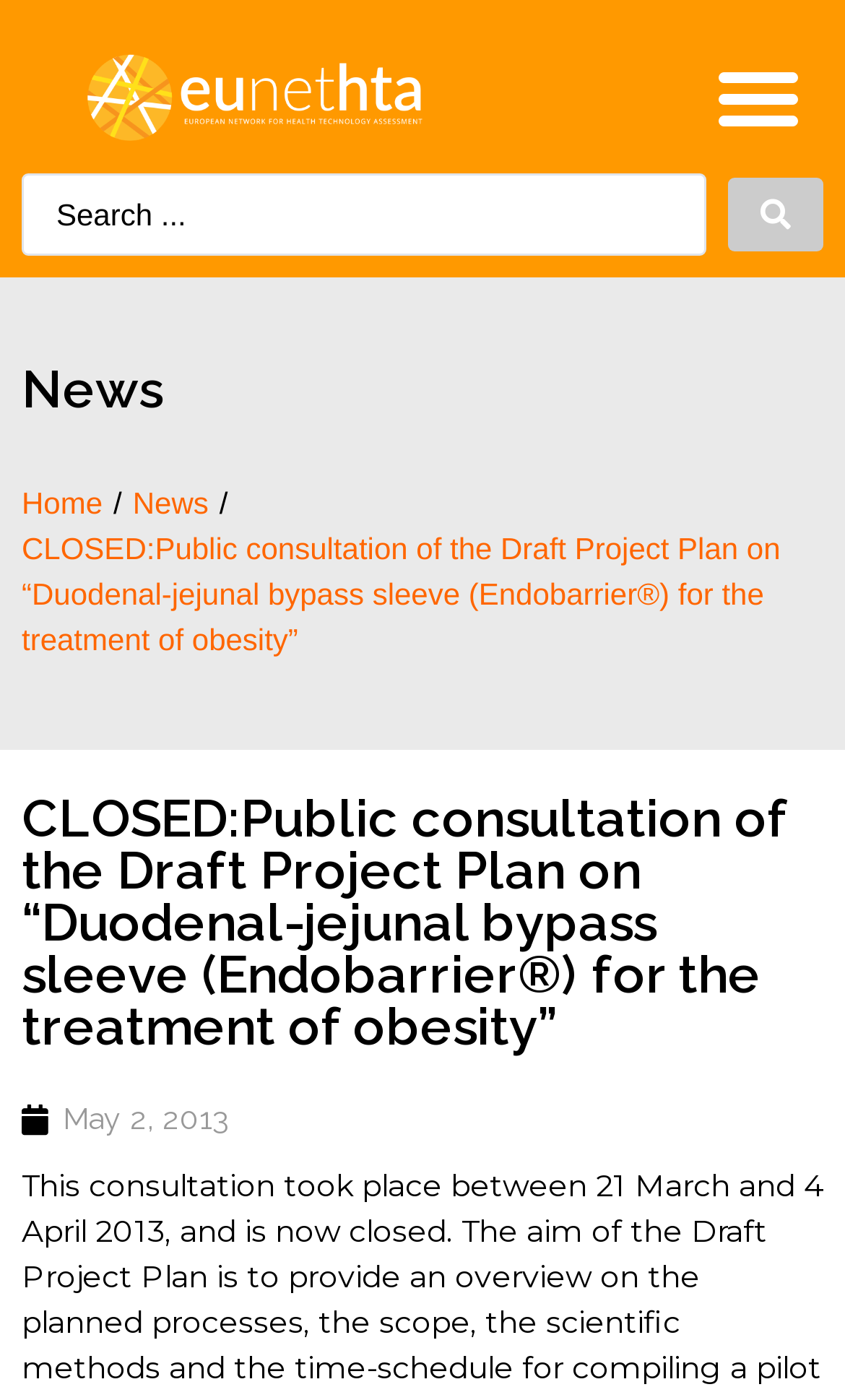Summarize the webpage in an elaborate manner.

The webpage is about a closed public consultation on the Draft Project Plan for the treatment of obesity using Duodenal-jejunal bypass sleeve (Endobarrier®). 

At the top left of the page, there is a link. To the right of this link, a menu toggle button is located. Below these elements, a search bar is positioned, consisting of a search box and a search submit button to its right. 

Further down, a heading titled "News" is displayed. Below this heading, a navigation menu is situated, containing links to "Home" and "News", separated by a slash. 

The main content of the page is a heading that repeats the title of the consultation, which is "CLOSED:Public consultation of the Draft Project Plan on “Duodenal-jejunal bypass sleeve (Endobarrier®) for the treatment of obesity”". This heading is followed by a link to a specific date, "May 2, 2013", which is accompanied by a time indicator.